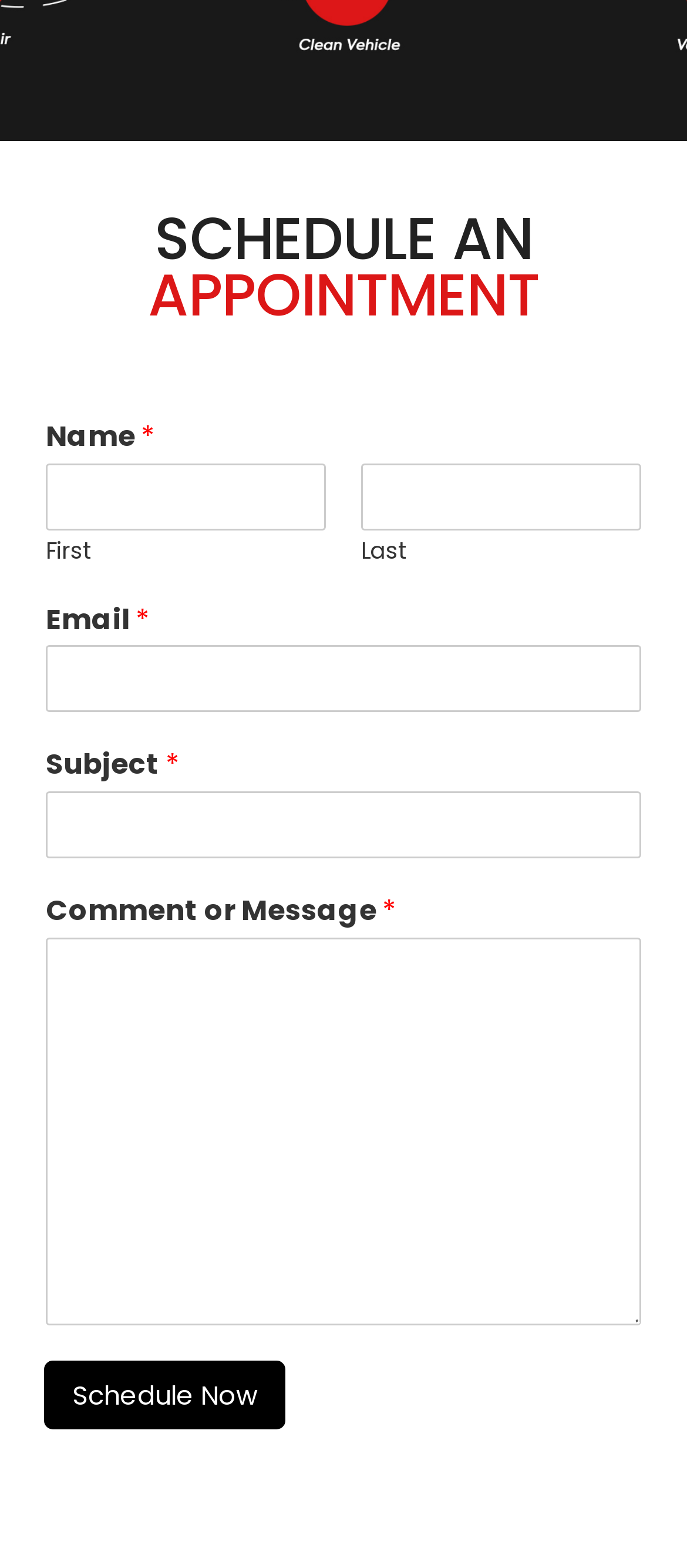What is the purpose of this webpage?
Ensure your answer is thorough and detailed.

The webpage has a heading 'SCHEDULE AN APPOINTMENT' and contains input fields for name, email, subject, and comment or message, which suggests that the purpose of this webpage is to schedule an appointment.